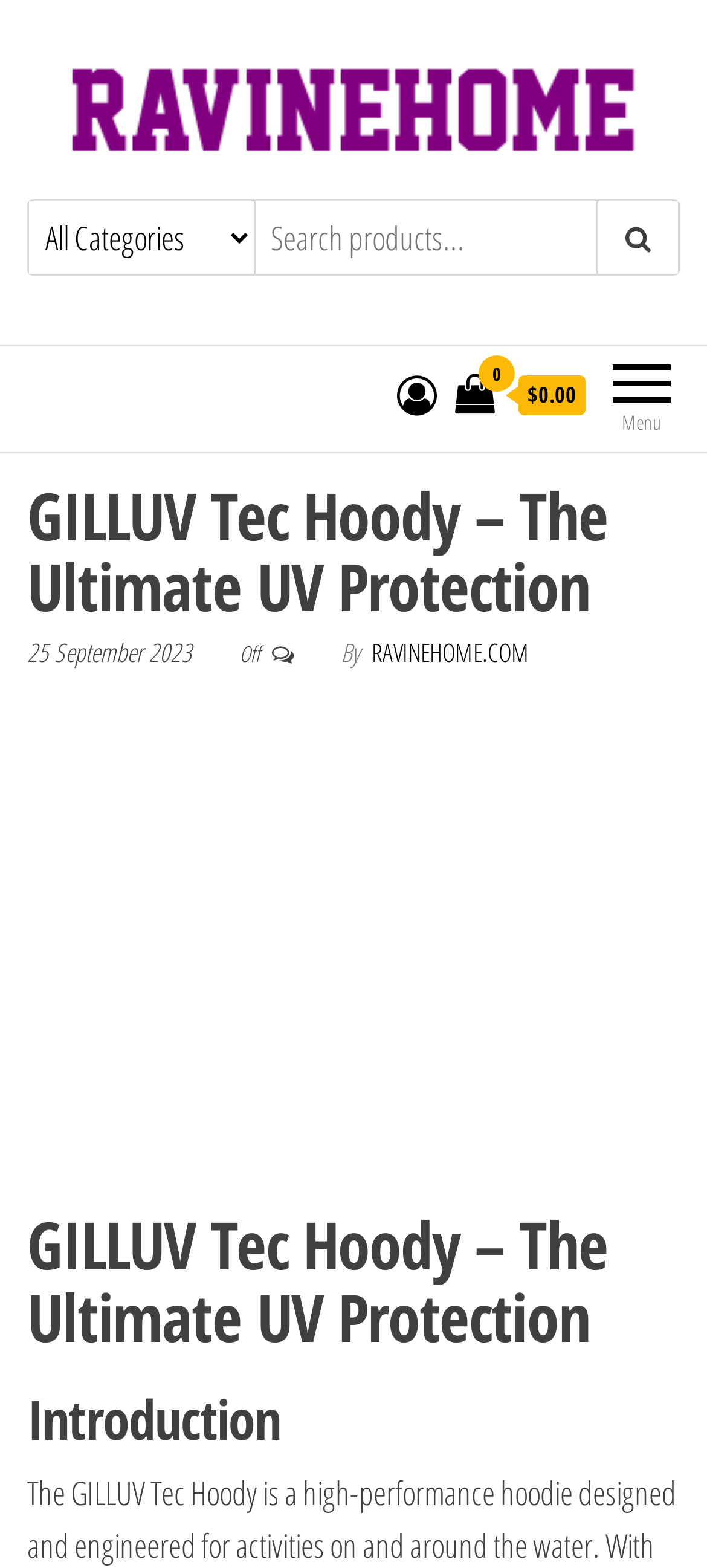Generate a thorough explanation of the webpage's elements.

The webpage is about the GILLUV Tec Hoody, a stylish and comfortable hoodie designed for ultimate UV protection. At the top left corner, there is a logo of "ravinehome" which is also a link, accompanied by a small image of the same logo. Below the logo, there is a short paragraph describing the website's mission, stating that they are passionate about providing exceptional makeup bags that combine style, functionality, and convenience.

To the right of the logo, there is a search bar consisting of a combobox, a textbox with a placeholder text "Search products...", and a button. Below the search bar, there is a link labeled "Menu". 

On the right side of the page, there are two links, one with a cart icon and a price of $0.00, and another with a heart icon. 

The main content of the page is about the GILLUV Tec Hoody, with a heading that reads "GILLUV Tec Hoody – The Ultimate UV Protection". Below the heading, there is a date "25 September 2023", followed by a label "Off" and an author credit "By RAVINEHOME.COM". 

Further down the page, there is a header section with two headings, one repeating the title "GILLUV Tec Hoody – The Ultimate UV Protection", and another labeled "Introduction".